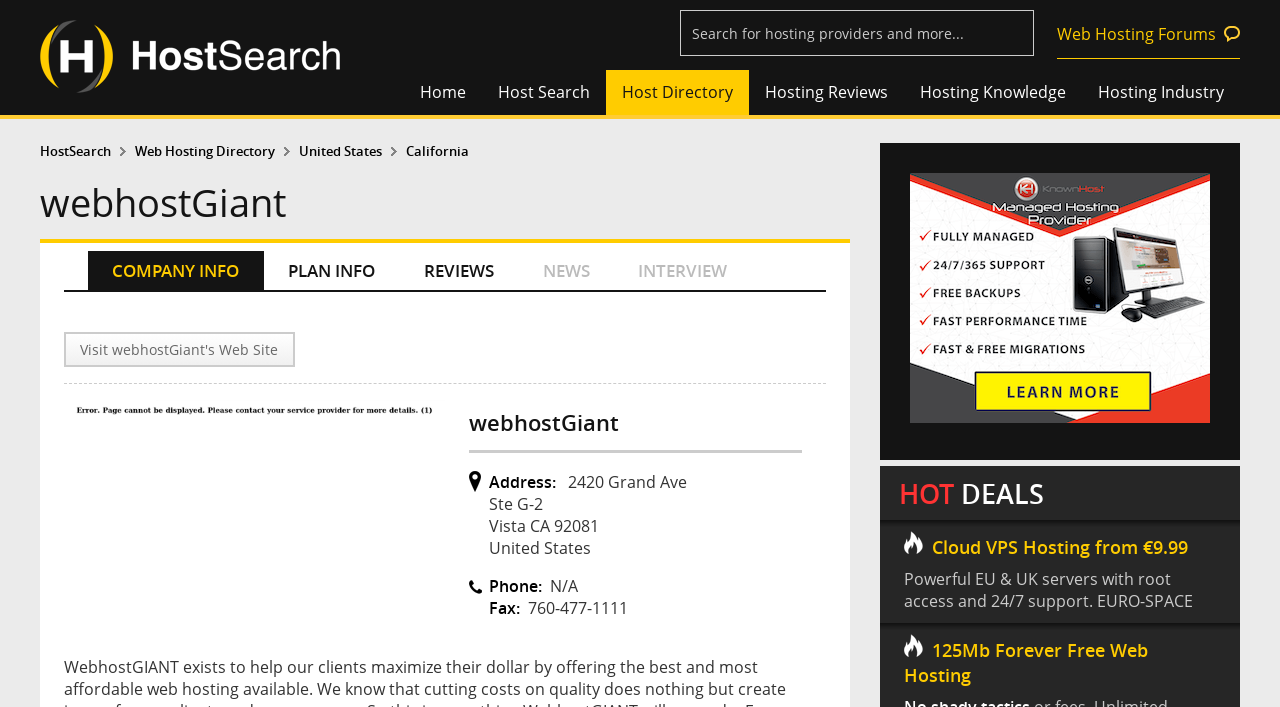From the given element description: "Host Directory", find the bounding box for the UI element. Provide the coordinates as four float numbers between 0 and 1, in the order [left, top, right, bottom].

[0.473, 0.099, 0.585, 0.162]